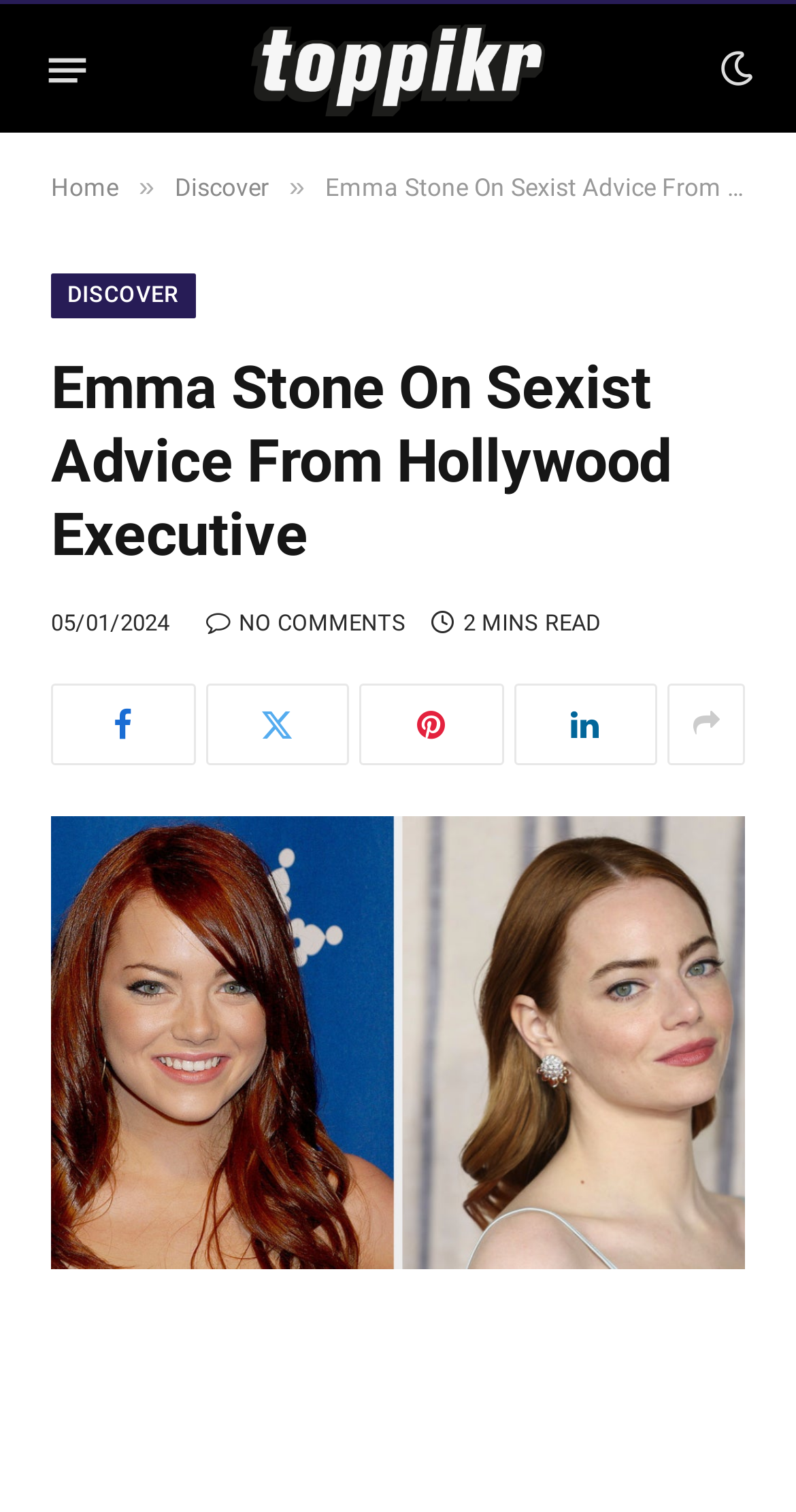What is the headline of the webpage?

Emma Stone On Sexist Advice From Hollywood Executive